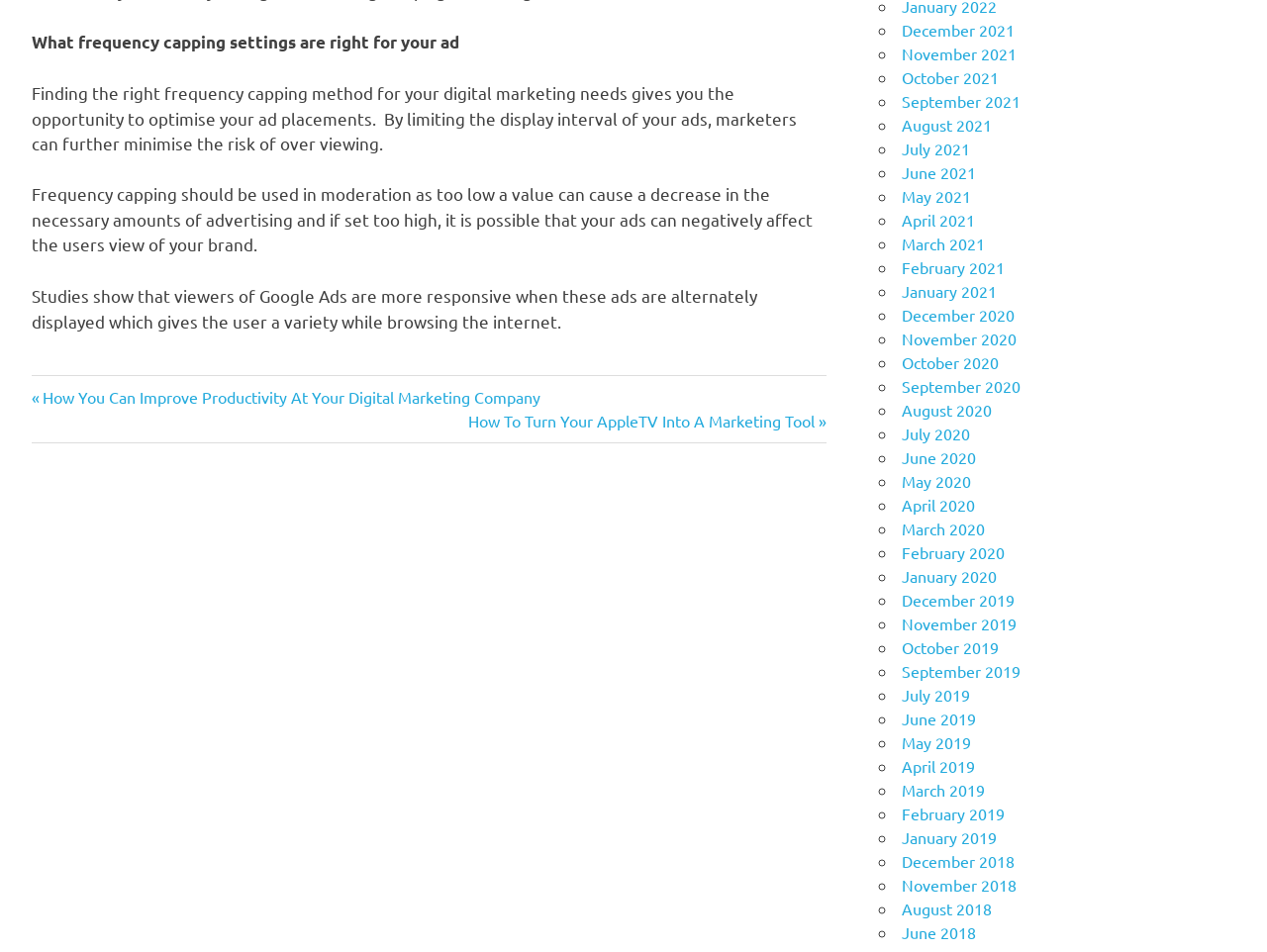With reference to the screenshot, provide a detailed response to the question below:
How do viewers respond to Google Ads?

The static text element states that 'viewers of Google Ads are more responsive when these ads are alternately displayed'. This suggests that viewers respond more positively to Google Ads when they are displayed in an alternating manner.